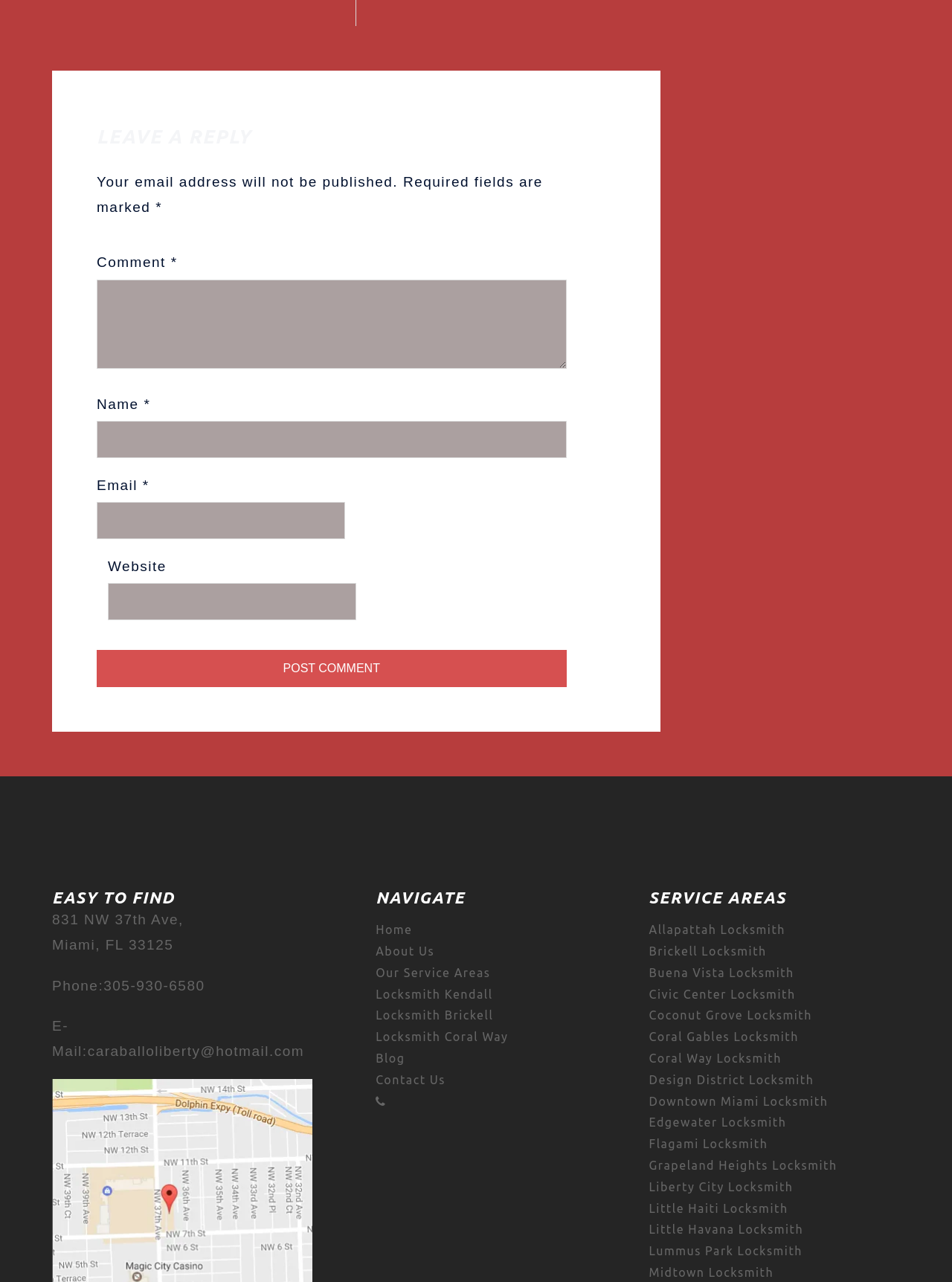Use the information in the screenshot to answer the question comprehensively: What services does the business offer?

The business offers locksmith services in various areas, including Allapattah, Brickell, Buena Vista, and more. The services are listed under the 'SERVICE AREAS' heading.